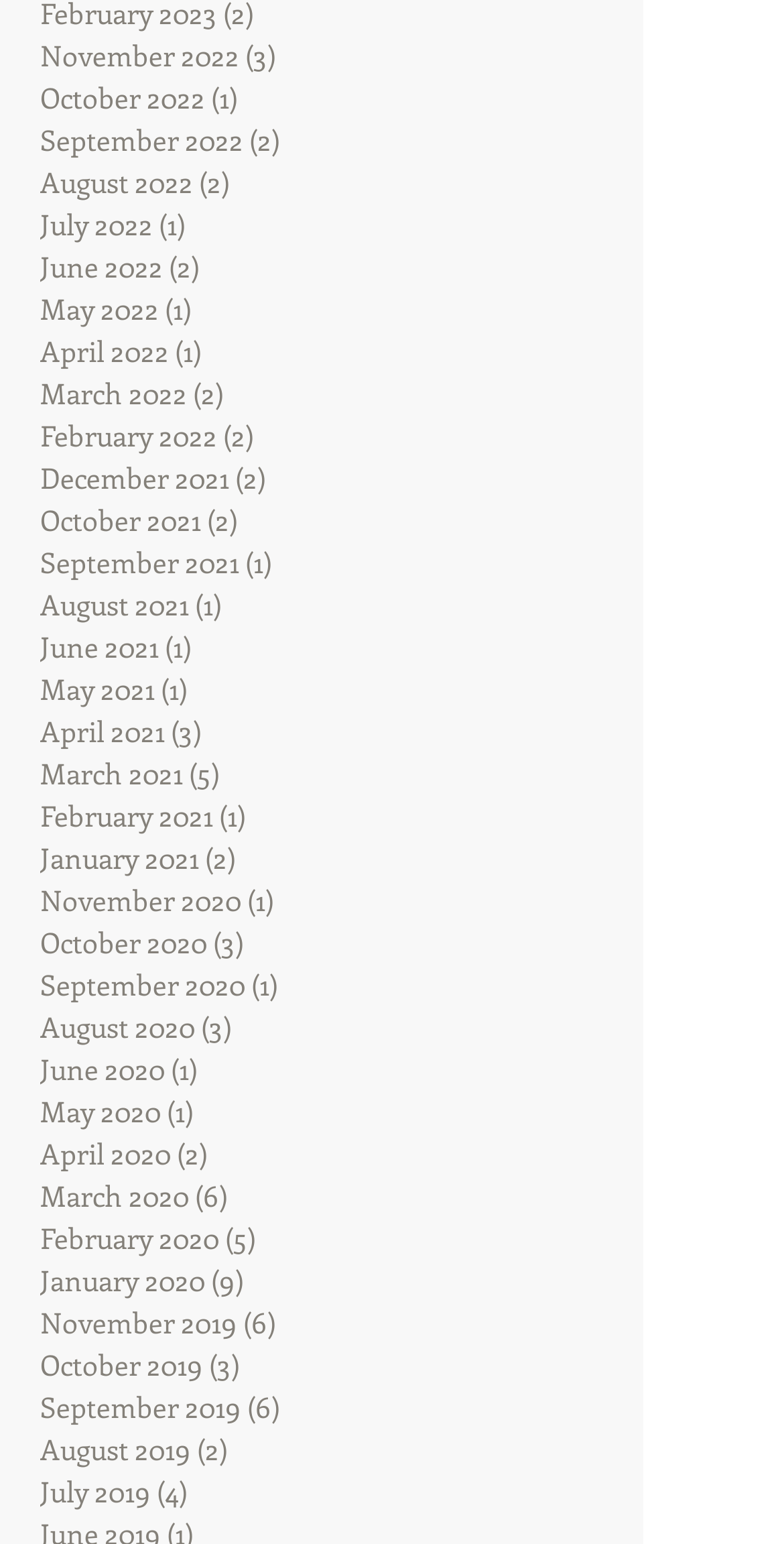How many years are represented on the webpage?
Provide an in-depth answer to the question, covering all aspects.

I looked at the links on the webpage and found that there are posts from 2019, 2020, and 2021, which means 3 years are represented on the webpage.